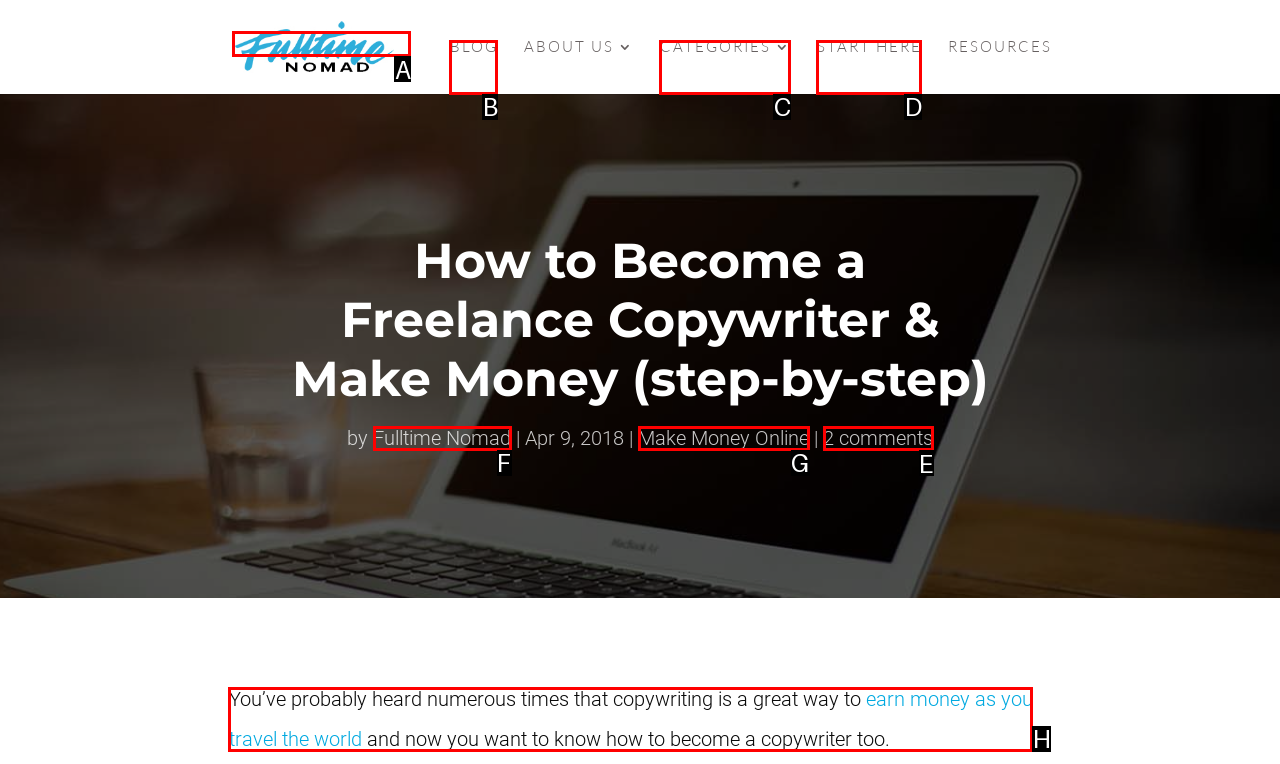Show which HTML element I need to click to perform this task: view comments Answer with the letter of the correct choice.

E